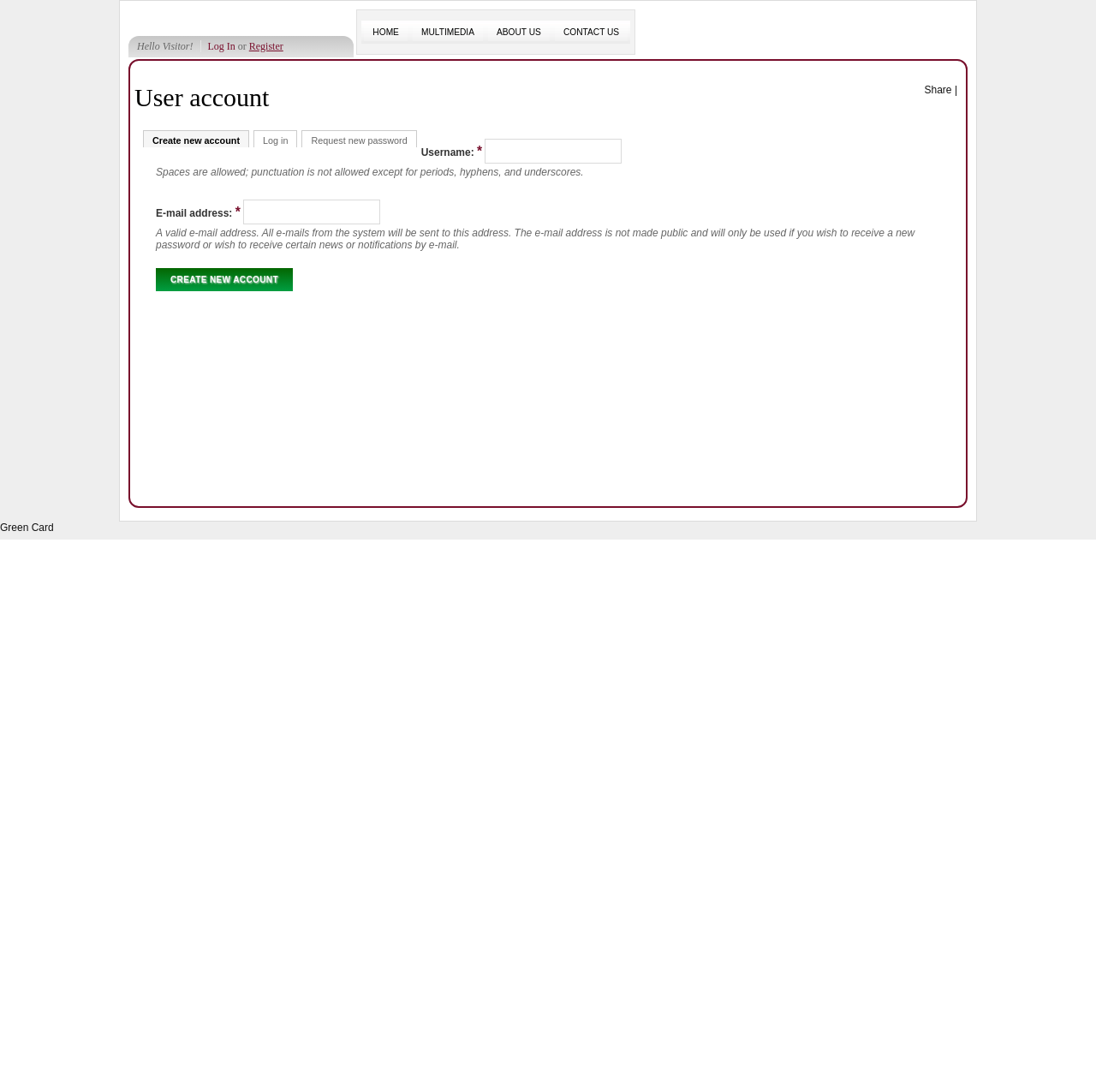Identify the bounding box coordinates of the clickable region to carry out the given instruction: "Click on Create new account".

[0.142, 0.245, 0.267, 0.267]